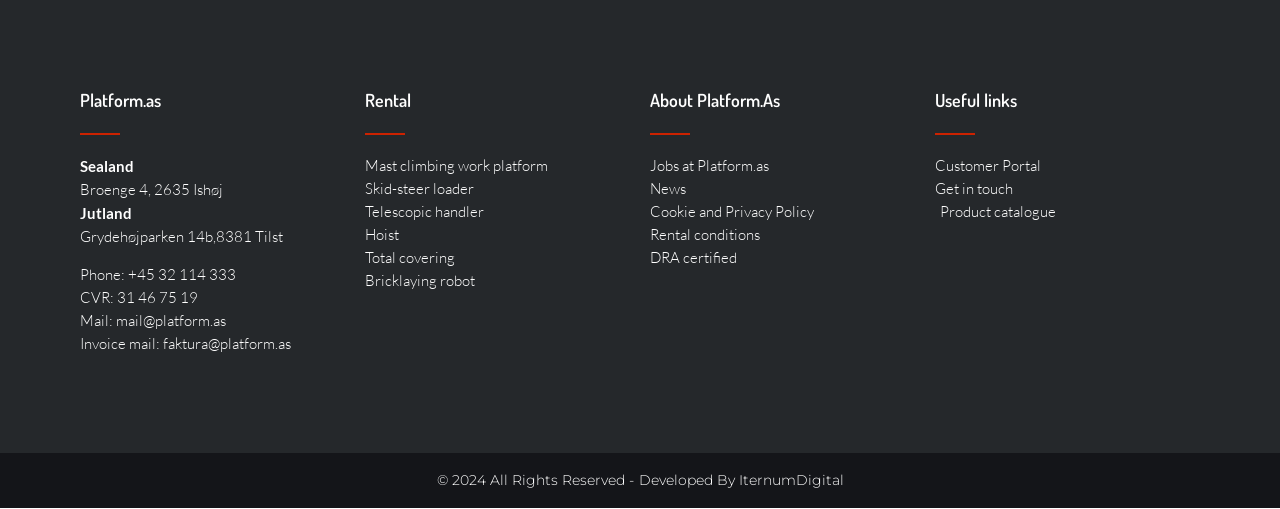What is the company name?
Give a one-word or short-phrase answer derived from the screenshot.

Platform.as